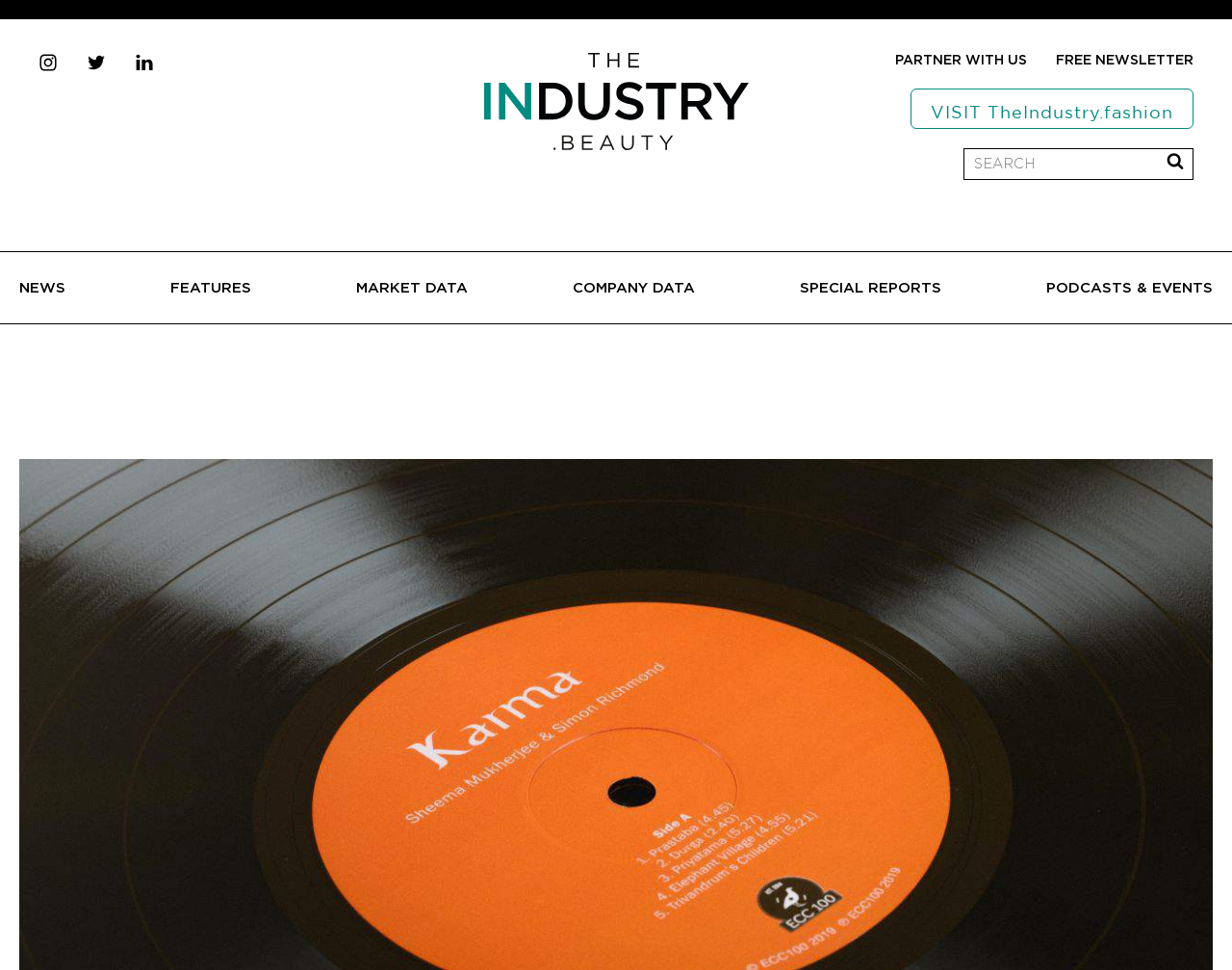Offer a meticulous description of the webpage's structure and content.

The webpage appears to be a news article page from TheIndustry.beauty, with a focus on the topic "Lush to open new Music pop up shop in Soho". 

At the top left, there are three social media links, namely Instagram, Twitter, and LinkedIn, each represented by an icon. 

To the right of these social media links, there is a larger link that spans about half the width of the page. 

Further to the right, there are two more links, "PARTNER WITH US" and "FREE NEWSLETTER", placed side by side. 

Below these links, there is another link "VISIT TheIndustry.fashion" and a search bar, which is located at the top right corner of the page. The search bar has a search icon on the right side. 

On the top navigation menu, there are six links: "NEWS", "FEATURES", "MARKET DATA", "COMPANY DATA", "SPECIAL REPORTS", and "PODCASTS & EVENTS", arranged horizontally from left to right.